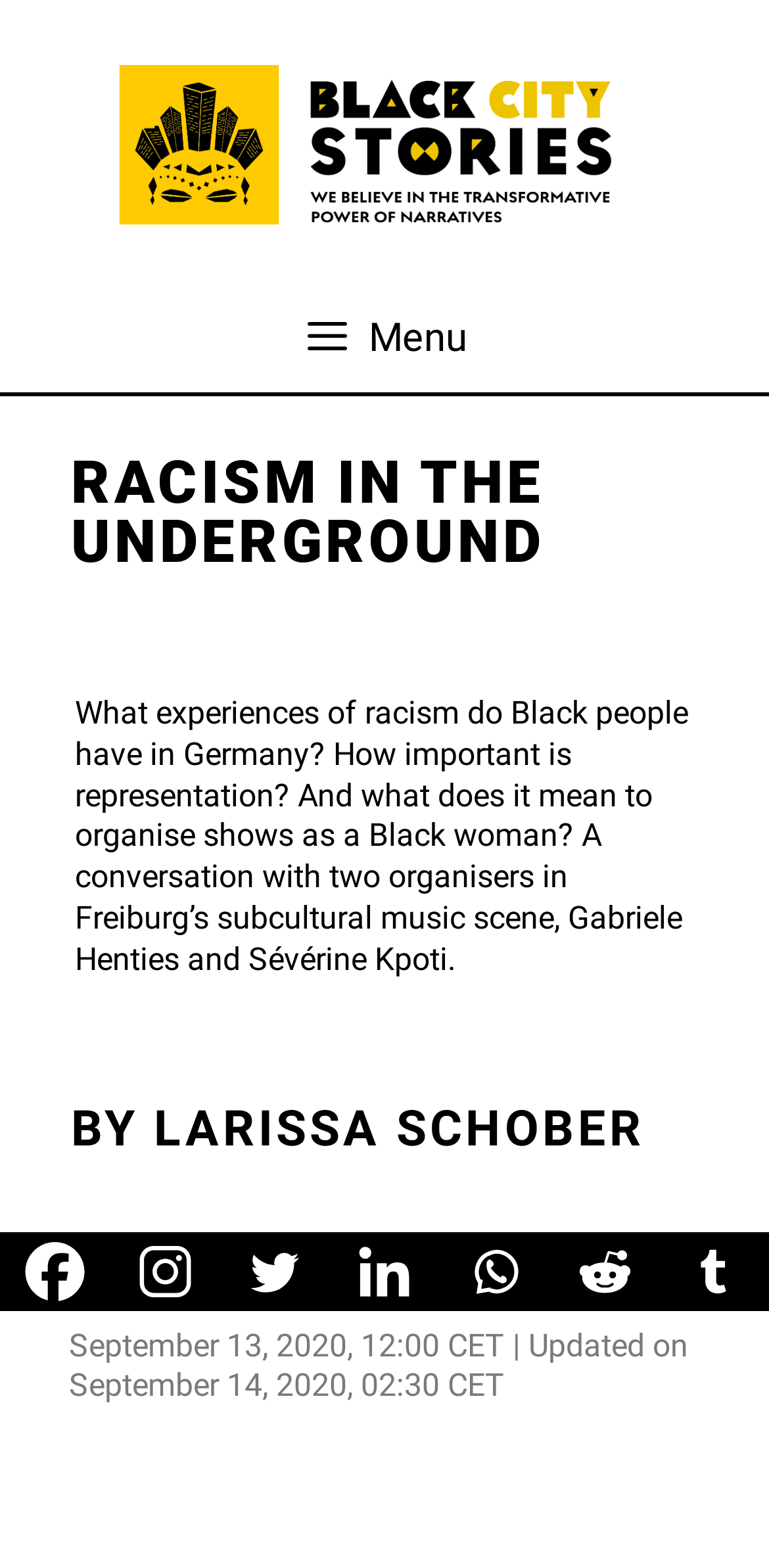Provide the bounding box coordinates for the UI element that is described by this text: "Menu". The coordinates should be in the form of four float numbers between 0 and 1: [left, top, right, bottom].

[0.051, 0.181, 0.949, 0.25]